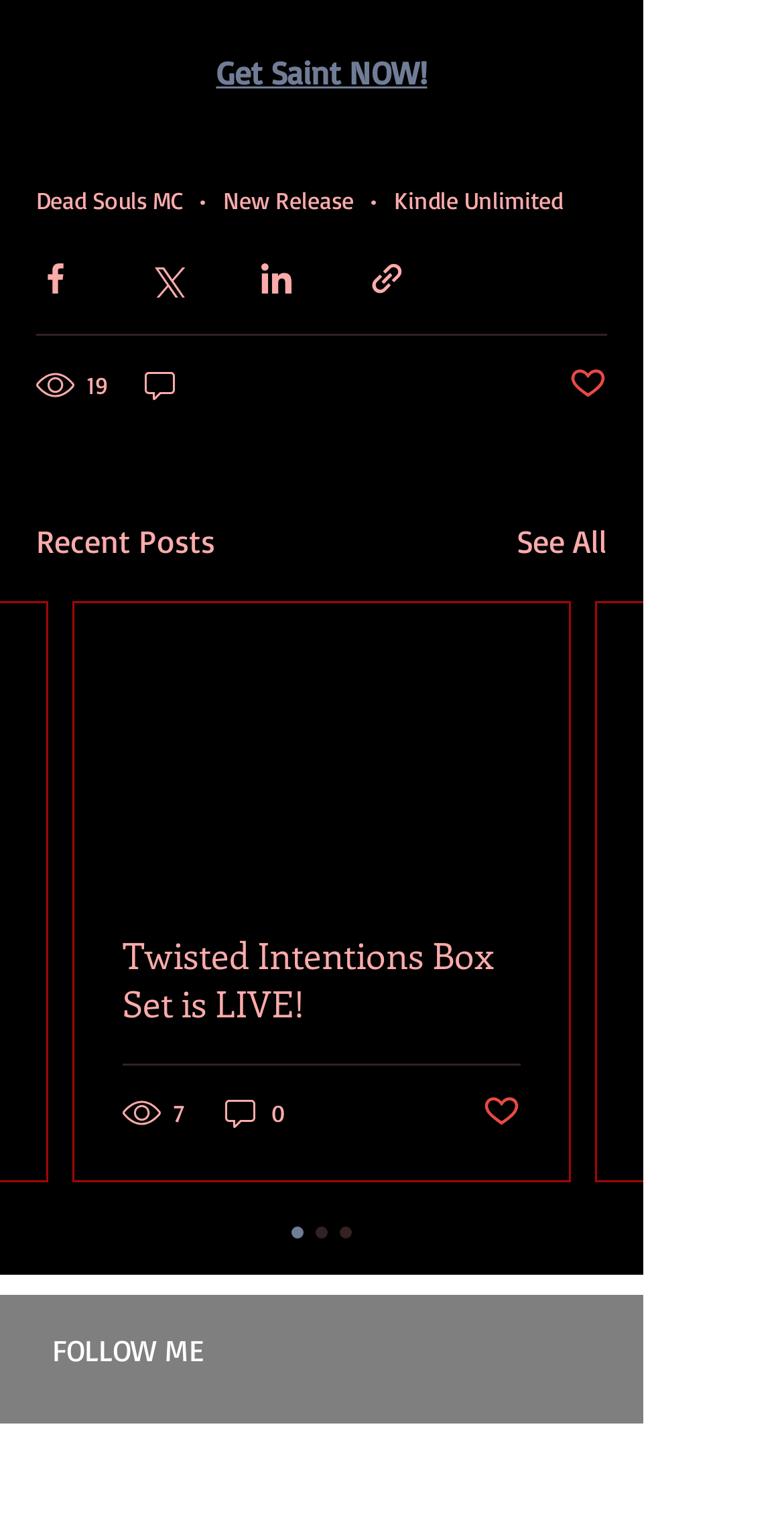How many views does the post have?
Using the image, respond with a single word or phrase.

7 views